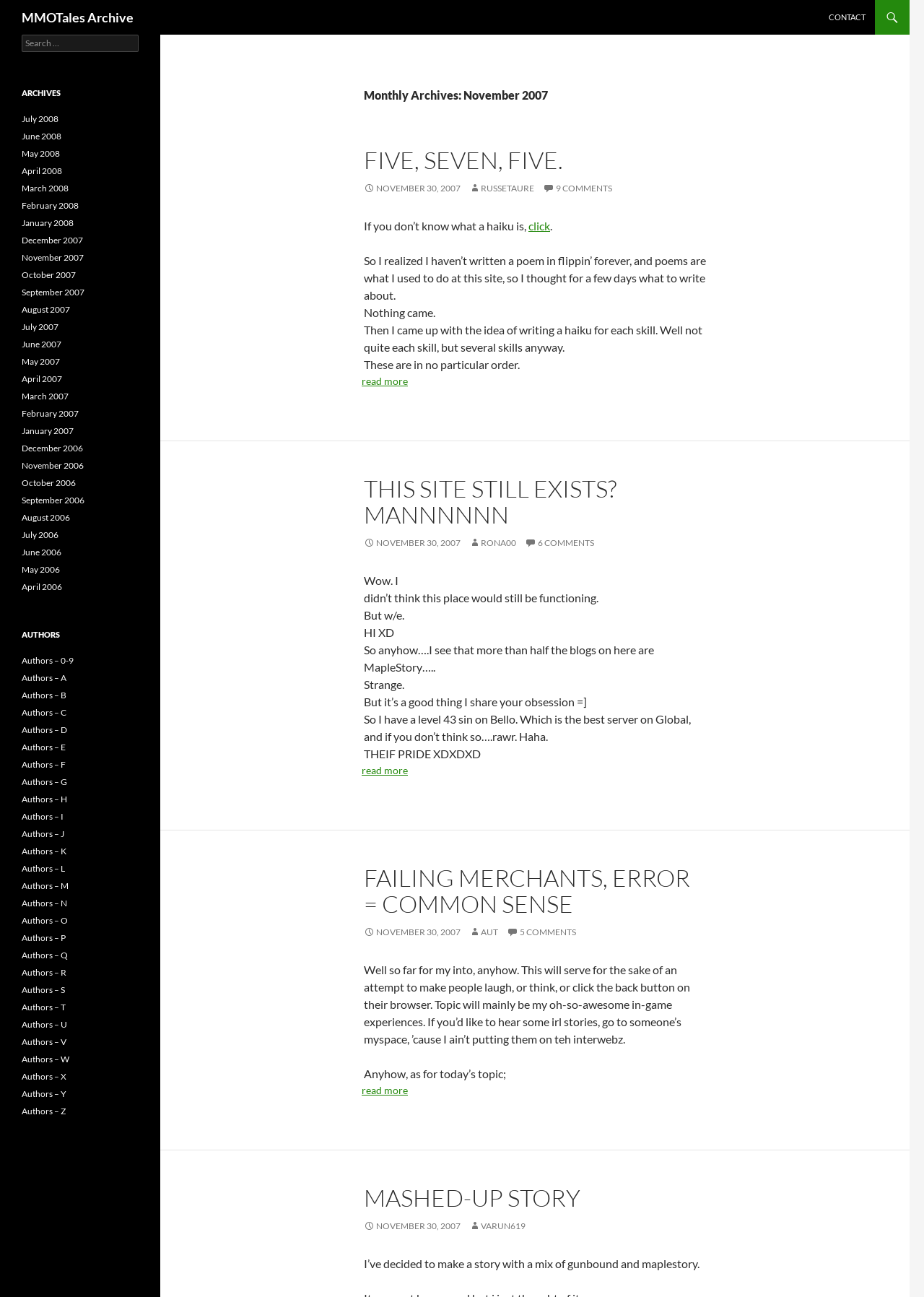Construct a comprehensive description capturing every detail on the webpage.

This webpage is an archive of blog posts from November 2007. At the top, there is a heading "MMOTales Archive" and a link to the same. Below this, there are links to "Search" and "SKIP TO CONTENT". On the top right, there are links to "CONTACT" and other navigation options.

The main content of the page is divided into three sections, each containing a blog post. The first post is titled "FIVE, SEVEN, FIVE." and has a link to read more. The post contains a haiku and some text about writing poems. The second post is titled "THIS SITE STILL EXISTS? MANNNNNN" and also has a link to read more. This post is about the surprise of the blog still existing and has some text about MapleStory. The third post is titled "FAILING MERCHANTS, ERROR = COMMON SENSE" and again has a link to read more. This post appears to be about in-game experiences and has some text about attempting to make people laugh or think.

On the right side of the page, there is a section titled "ARCHIVES" with links to different months from 2007 to 2008. Below this, there is a search box with a label "Search for:".